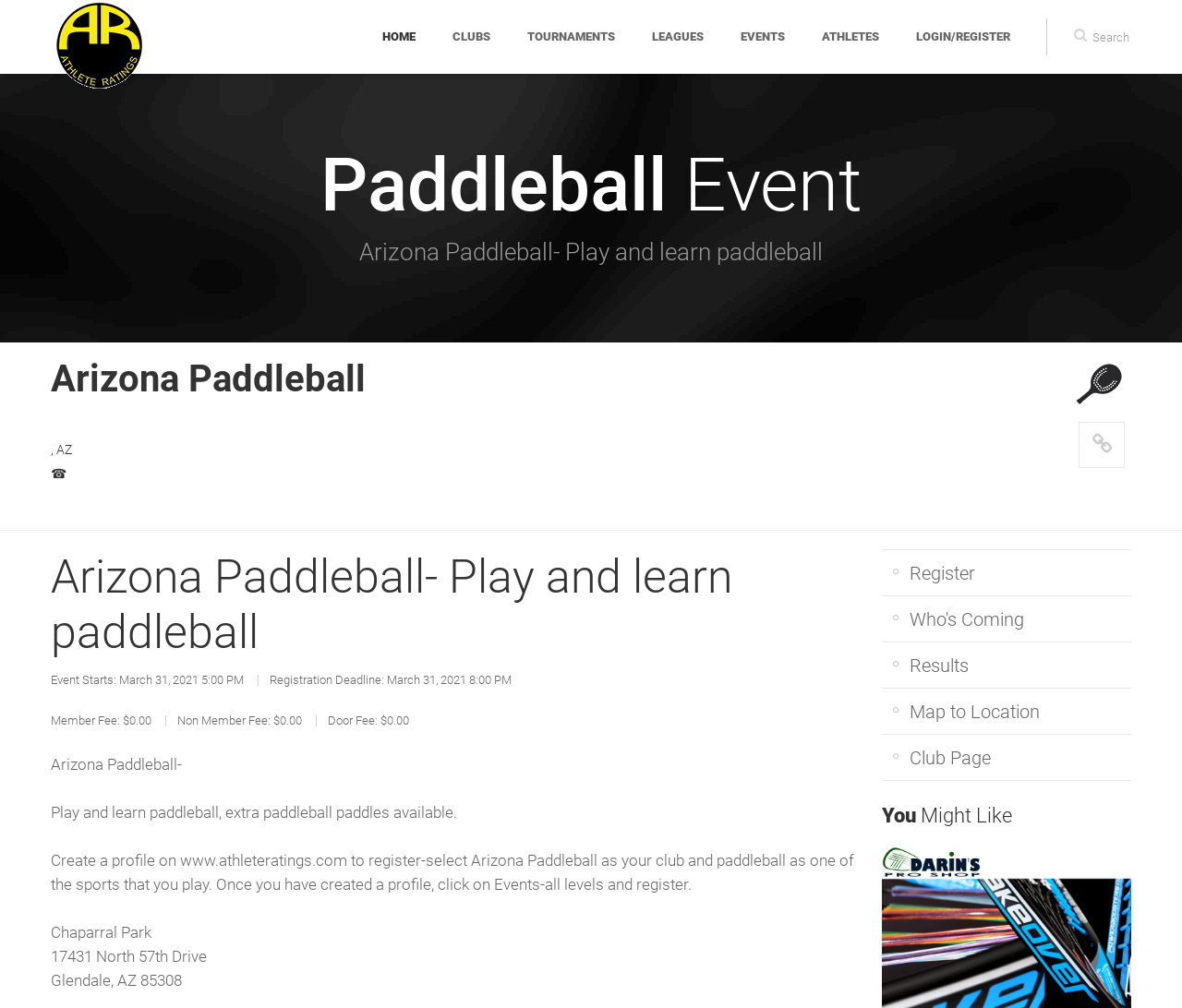Elaborate on the information and visuals displayed on the webpage.

The webpage is about Arizona Paddleball, a platform for playing and learning paddleball. At the top, there is a navigation menu with links to different sections, including "HOME", "CLUBS", "TOURNAMENTS", "LEAGUES", "EVENTS", "ATHLETES", and "LOGIN/REGISTER". Below the navigation menu, there is a heading "Paddleball Event" and a brief description of the event.

On the left side of the page, there is a section with links to "Athlete Ratings", a search box, and a series of links to different sports, including "4 Racquets", "Badminton", "Court Quad", and others. Below this section, there is a heading "About Us" with links to "How Ratings Work", "FAQs", "Terms & Conditions", and "Contact Us".

On the right side of the page, there is a section with information about the event, including the start date, registration deadline, and fees. Below this section, there is a paragraph of text describing how to register for the event and a series of links to related pages, including "Register", "Who's Coming", "Results", and "Map to Location".

Further down the page, there is a section with a heading "You Might Like" and a link to a related event. Below this section, there is a heading "Social Media" with links to different social media platforms. Finally, there is a contact form with fields for name and message, and a "Send message" button.

Throughout the page, there are several images, including a logo for "Athlete Ratings" and a paddleball icon. The overall layout is organized and easy to navigate, with clear headings and concise text.